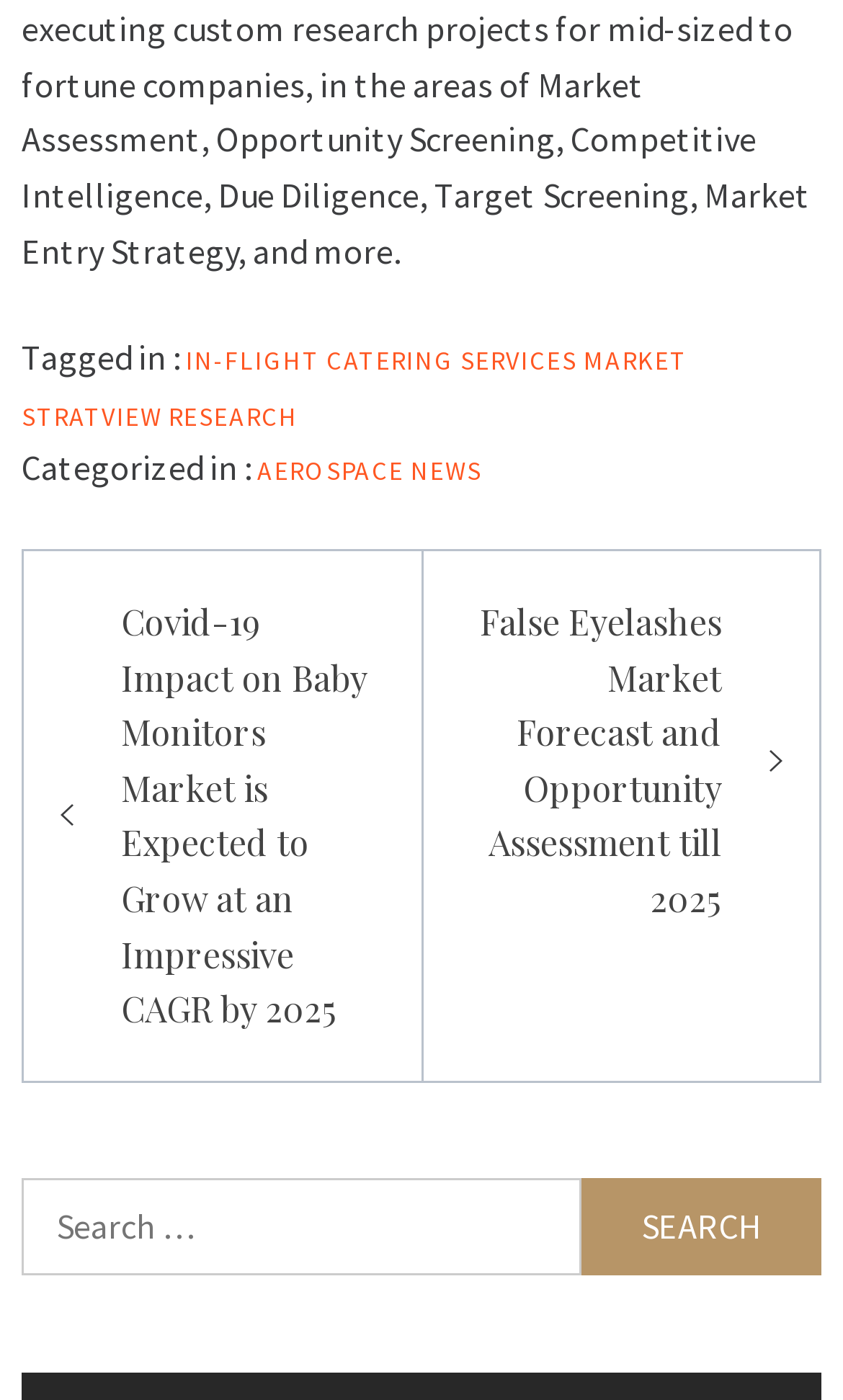Answer this question in one word or a short phrase: How many links are present in the footer section?

4